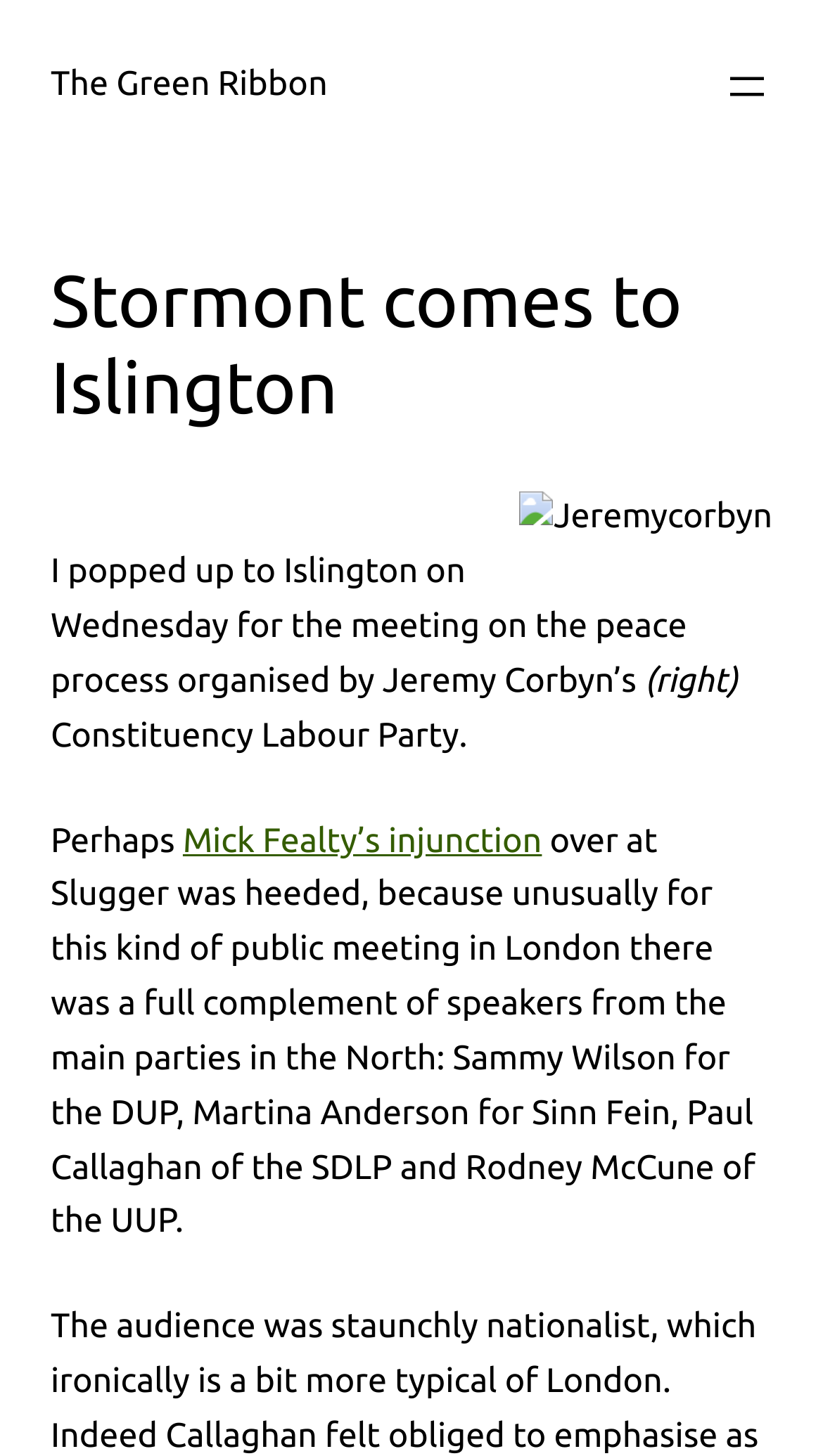Locate and extract the headline of this webpage.

Stormont comes to Islington